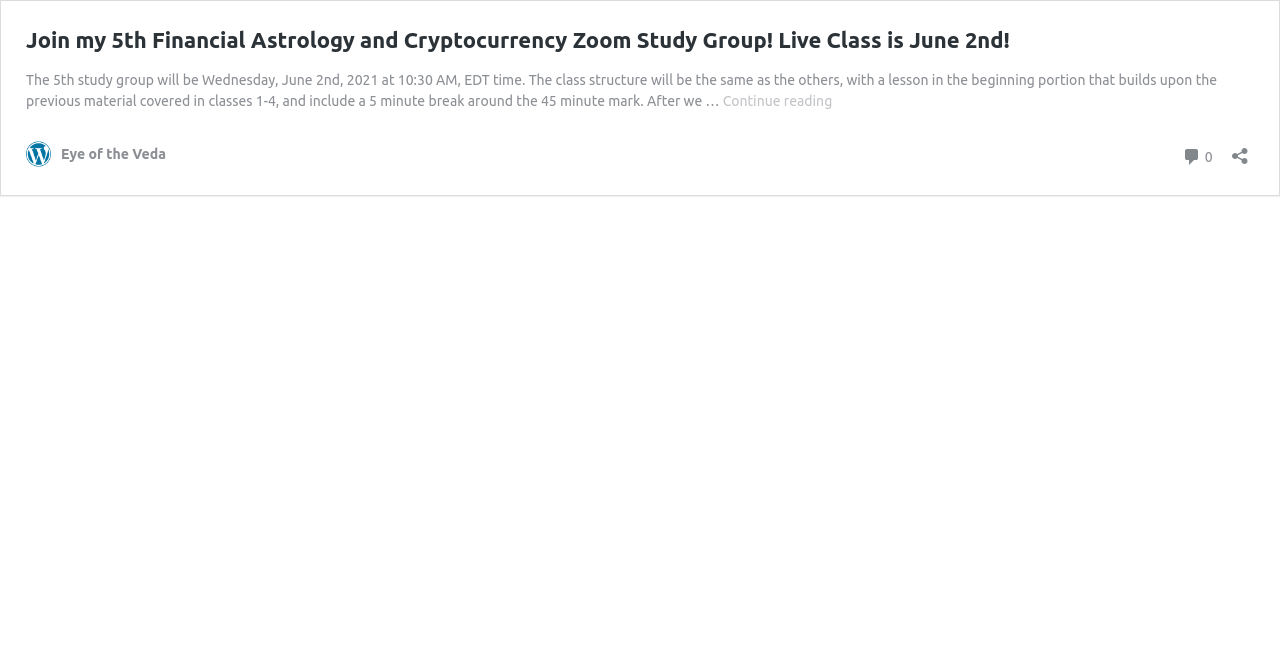Can you find the bounding box coordinates for the UI element given this description: "Eye of the Veda"? Provide the coordinates as four float numbers between 0 and 1: [left, top, right, bottom].

[0.02, 0.211, 0.13, 0.248]